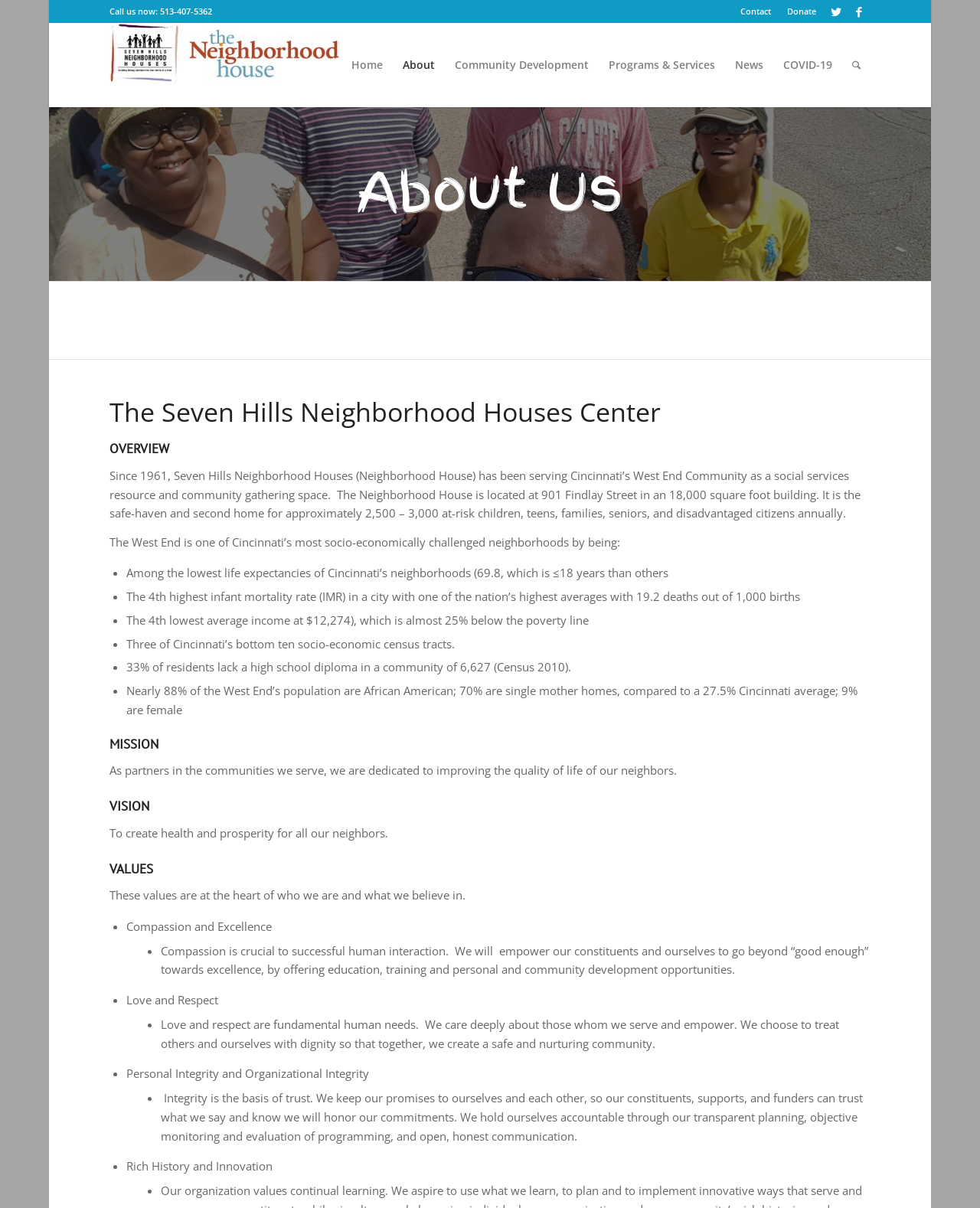Extract the primary header of the webpage and generate its text.

2019 ANNUAL REPORT